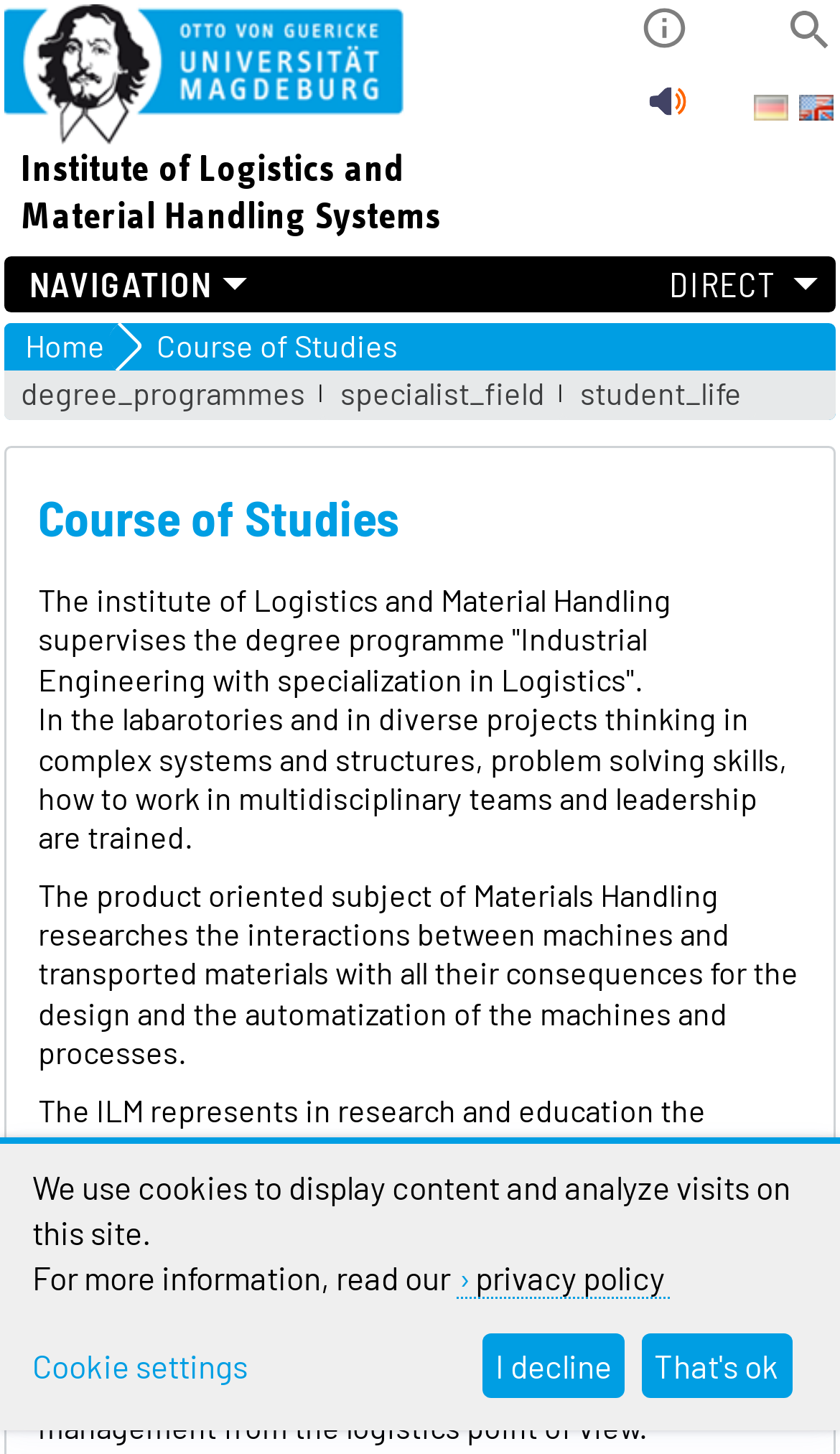Can you find the bounding box coordinates for the element that needs to be clicked to execute this instruction: "Go to the website in english"? The coordinates should be given as four float numbers between 0 and 1, i.e., [left, top, right, bottom].

[0.95, 0.061, 0.996, 0.089]